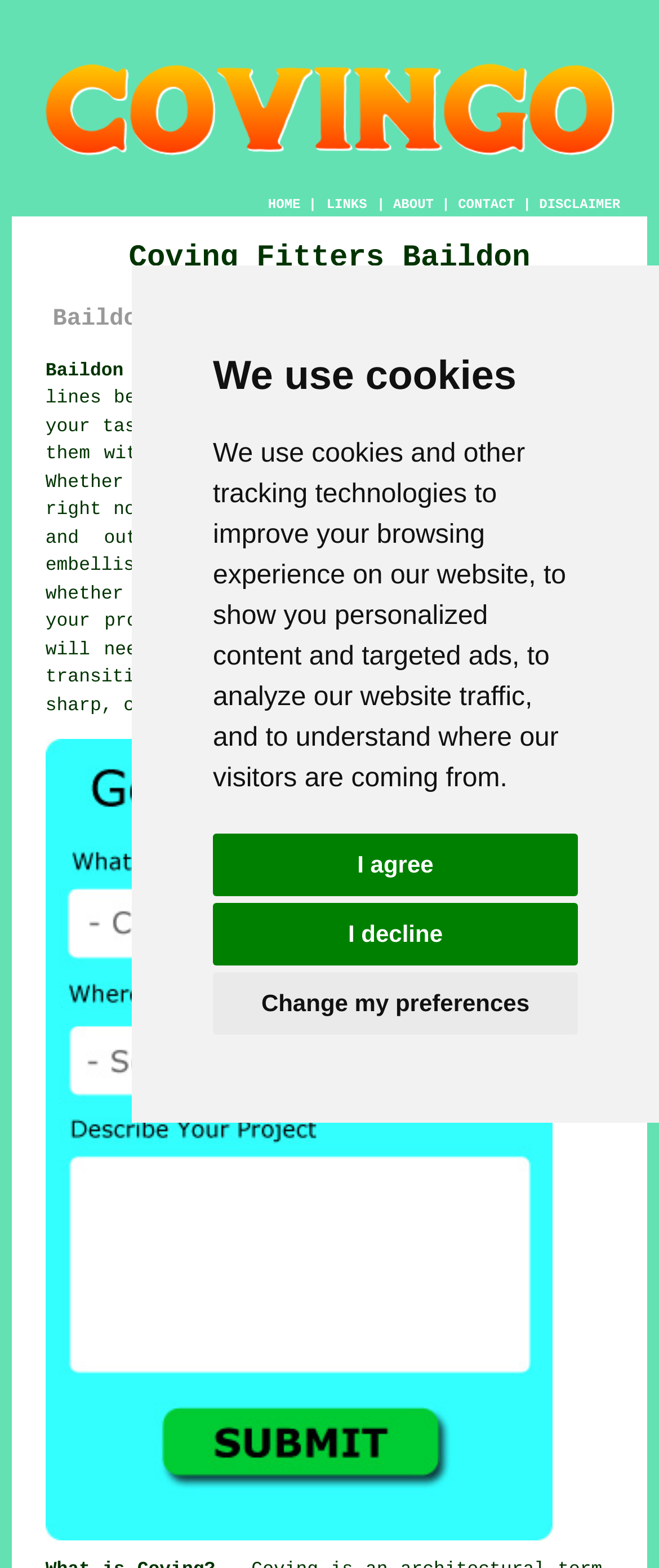Find the bounding box coordinates for the area that must be clicked to perform this action: "Click the CONTACT link".

[0.695, 0.126, 0.781, 0.136]